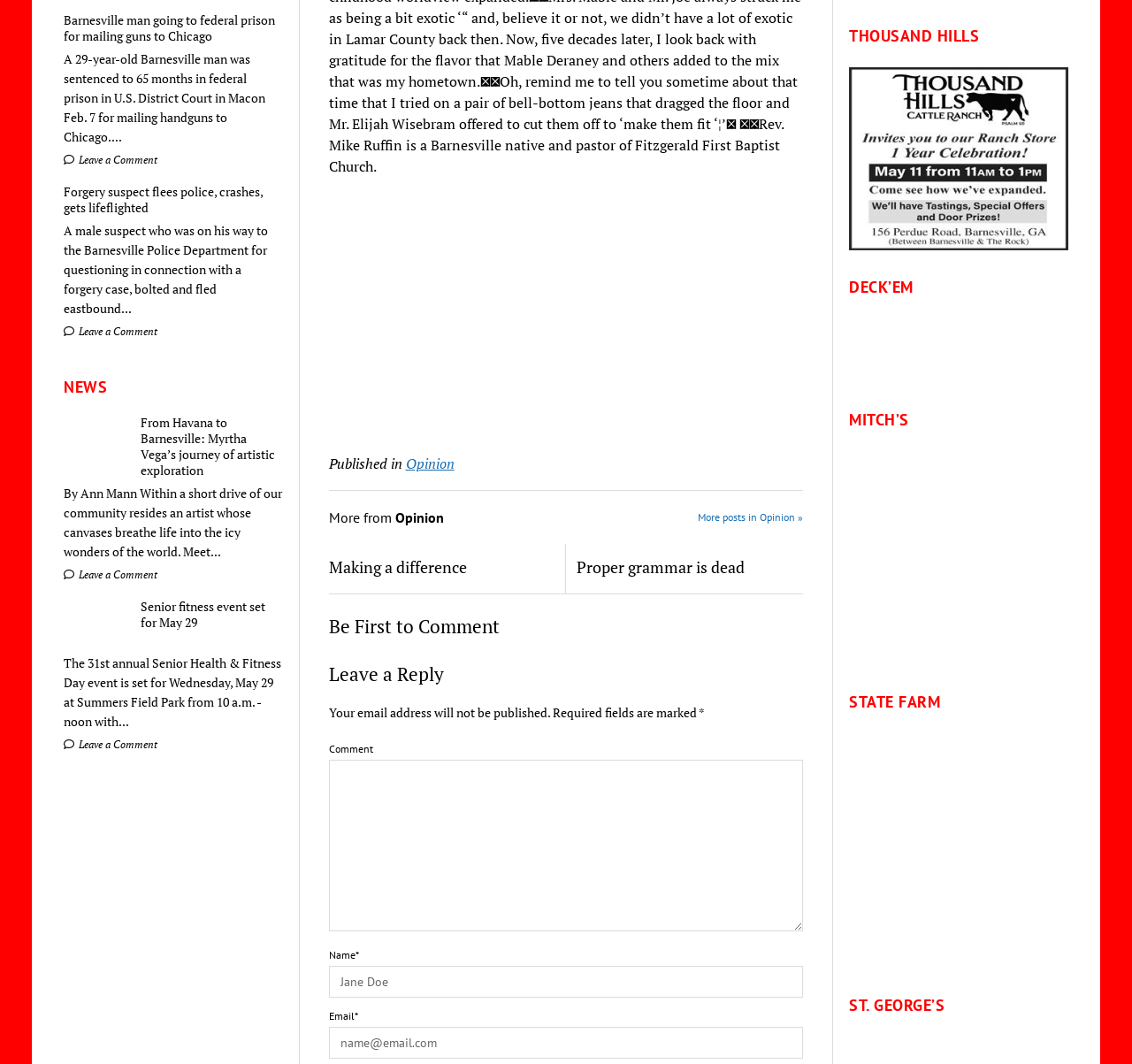Extract the bounding box for the UI element that matches this description: "Leave a Comment".

[0.056, 0.693, 0.139, 0.706]